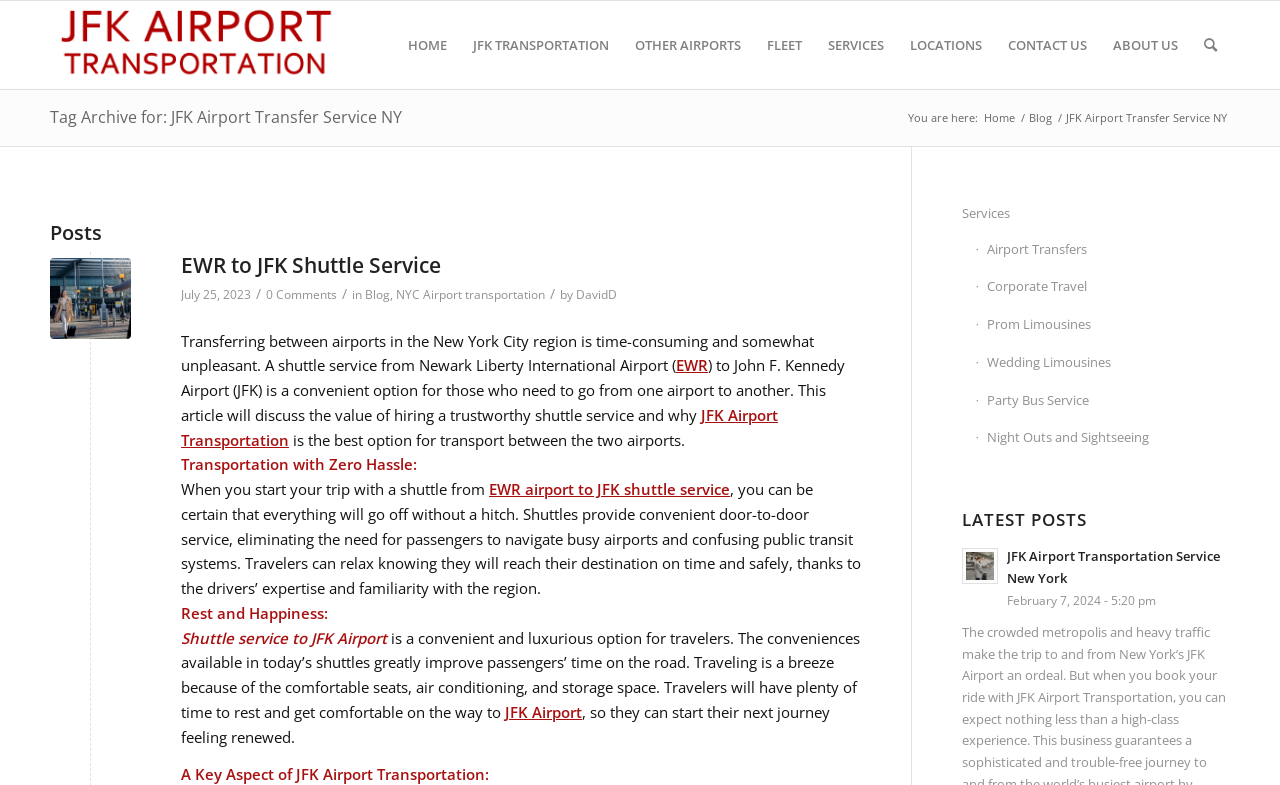Please identify the bounding box coordinates of the region to click in order to complete the task: "Search for JFK Airport Transportation". The coordinates must be four float numbers between 0 and 1, specified as [left, top, right, bottom].

[0.93, 0.001, 0.961, 0.113]